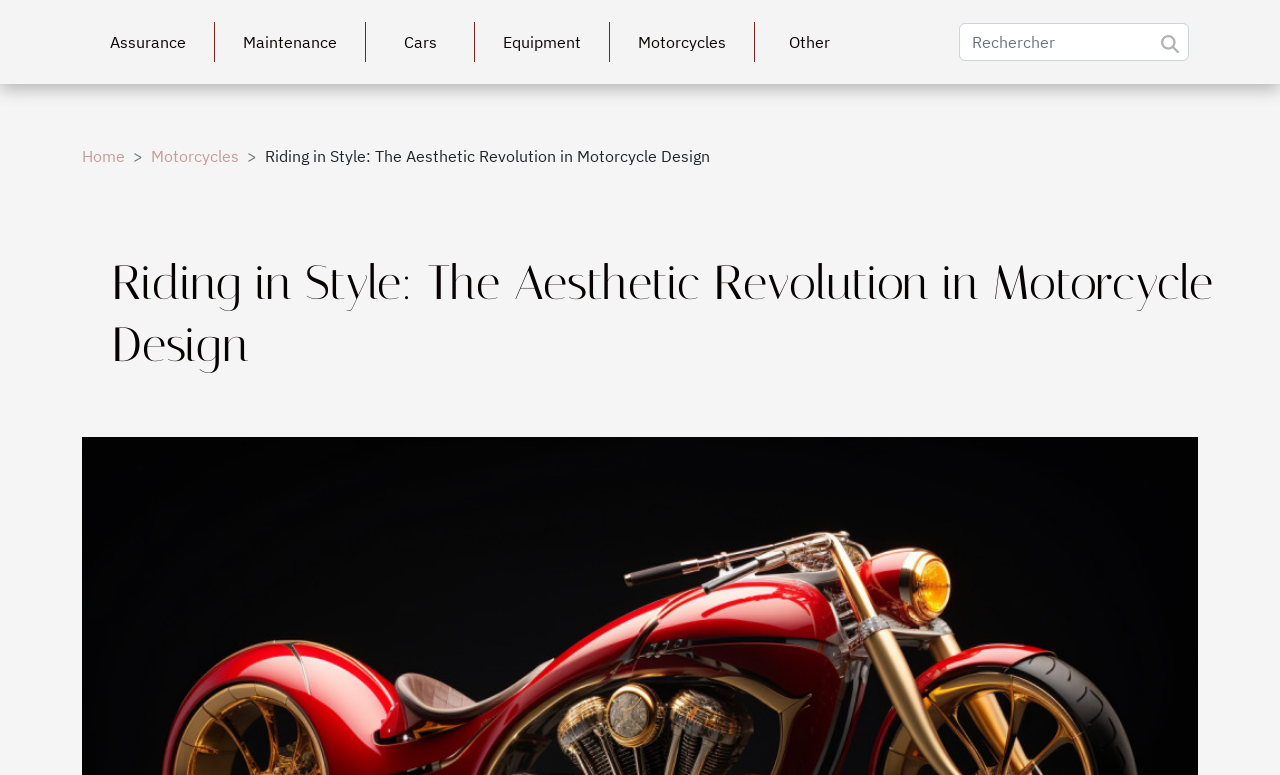Is the current page about motorcycles?
Please respond to the question thoroughly and include all relevant details.

I looked at the breadcrumb navigation and the page title, which both indicate that the current page is about motorcycles, specifically 'Riding in Style: The Aesthetic Revolution in Motorcycle Design'.